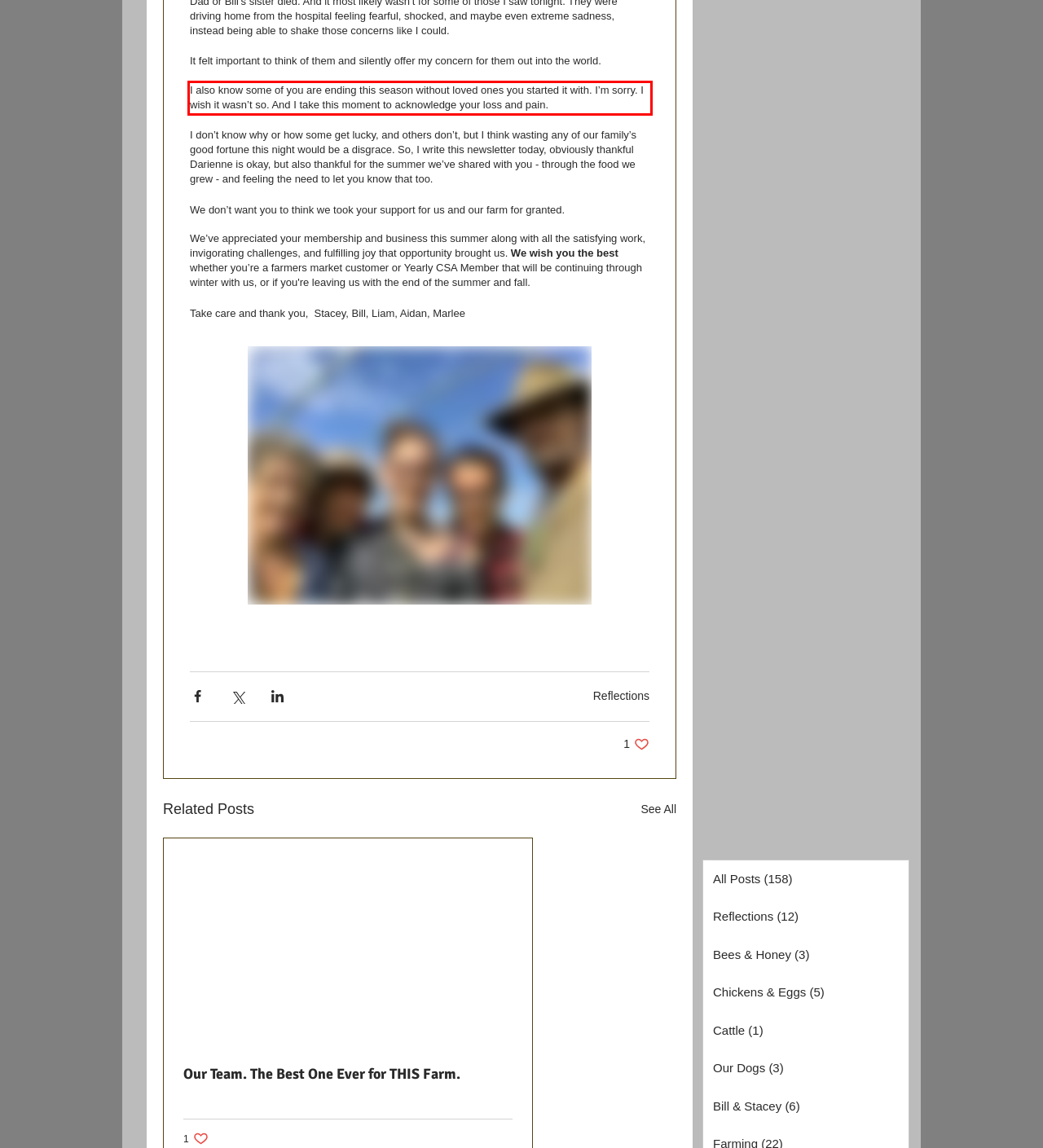Please extract the text content from the UI element enclosed by the red rectangle in the screenshot.

I also know some of you are ending this season without loved ones you started it with. I’m sorry. I wish it wasn’t so. And I take this moment to acknowledge your loss and pain.